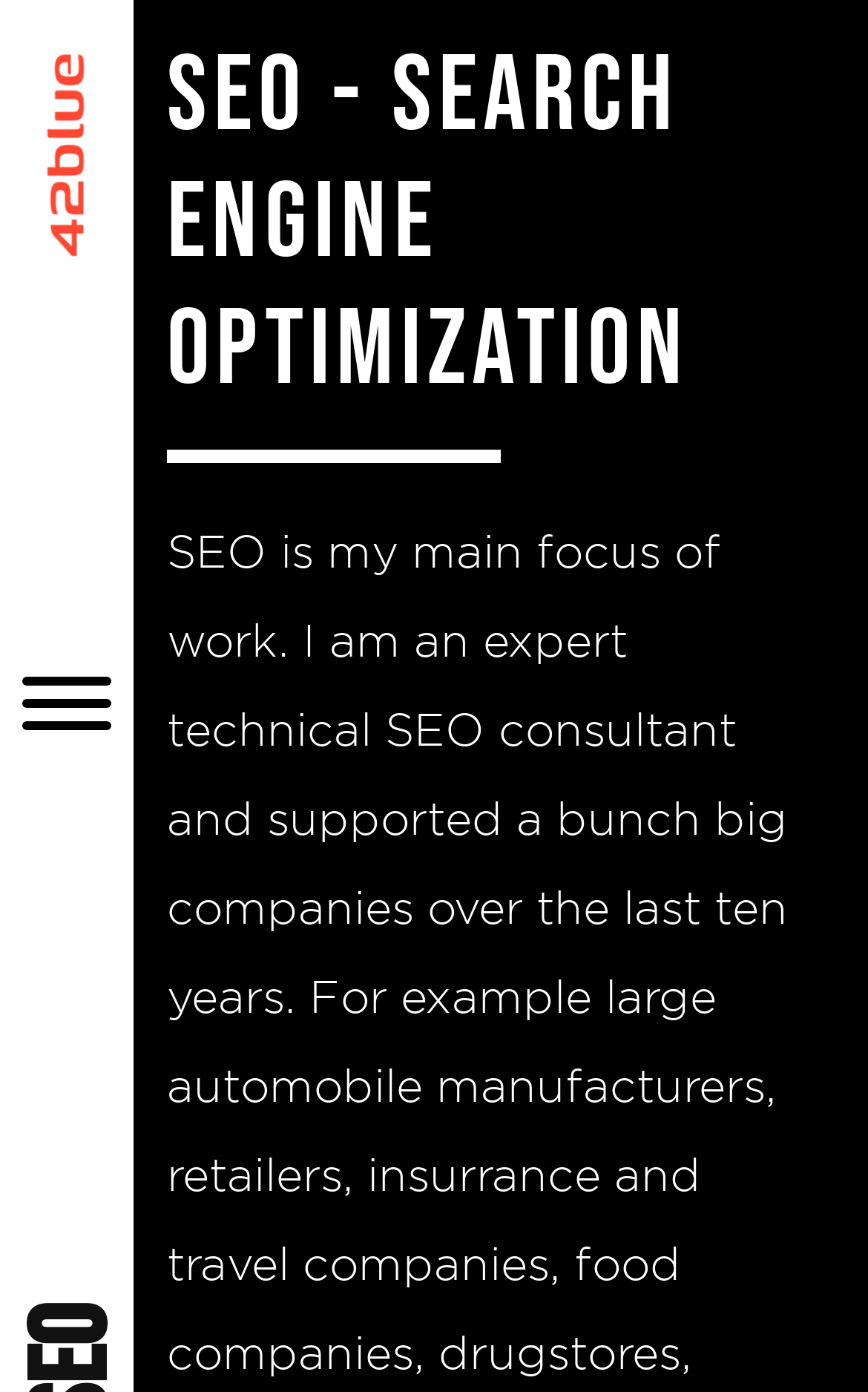Please find the bounding box coordinates in the format (top-left x, top-left y, bottom-right x, bottom-right y) for the given element description. Ensure the coordinates are floating point numbers between 0 and 1. Description: parent_node: 42blue

[0.0, 0.478, 0.154, 0.54]